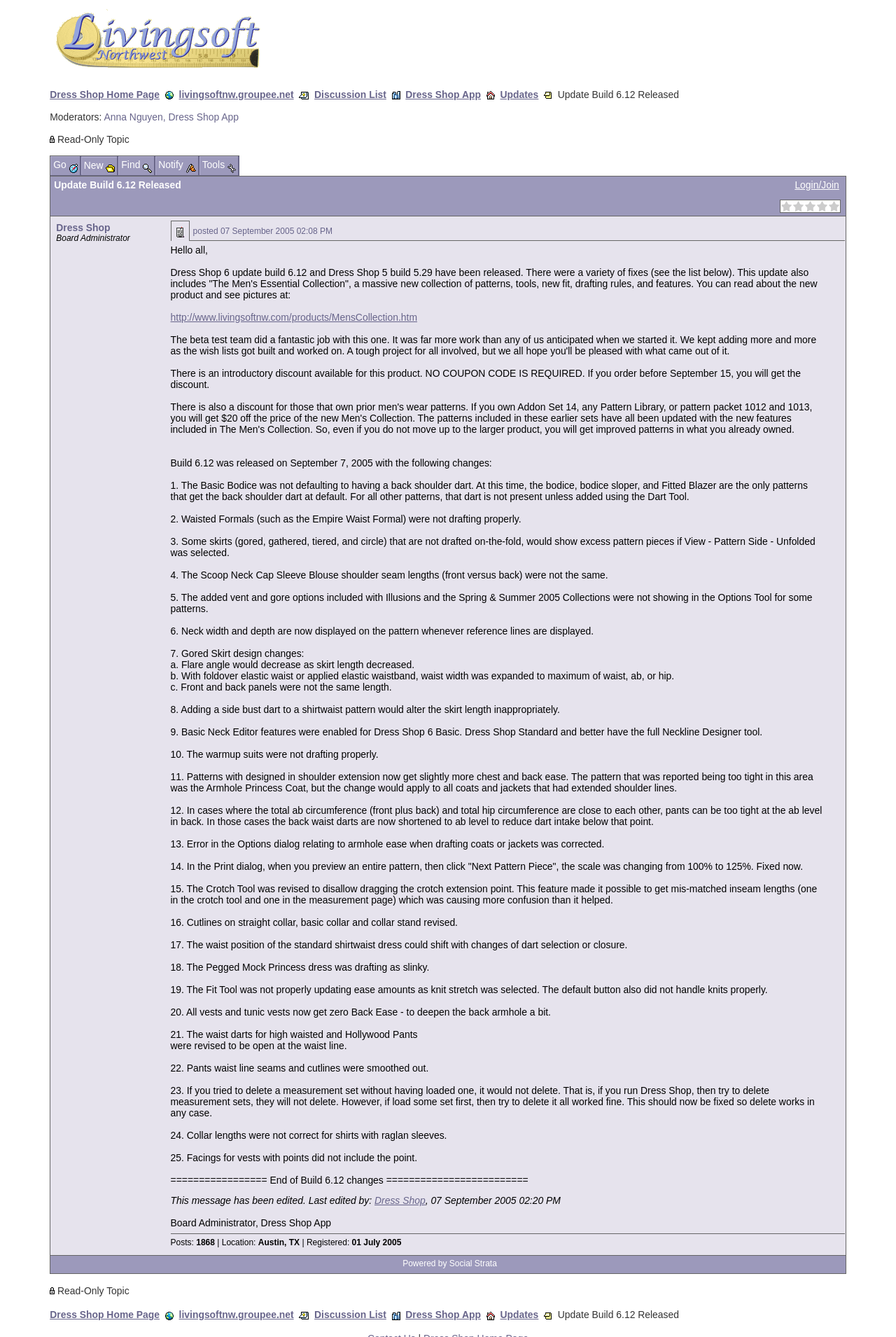Can you find the bounding box coordinates for the UI element given this description: "Dress Shop App"? Provide the coordinates as four float numbers between 0 and 1: [left, top, right, bottom].

[0.453, 0.067, 0.537, 0.075]